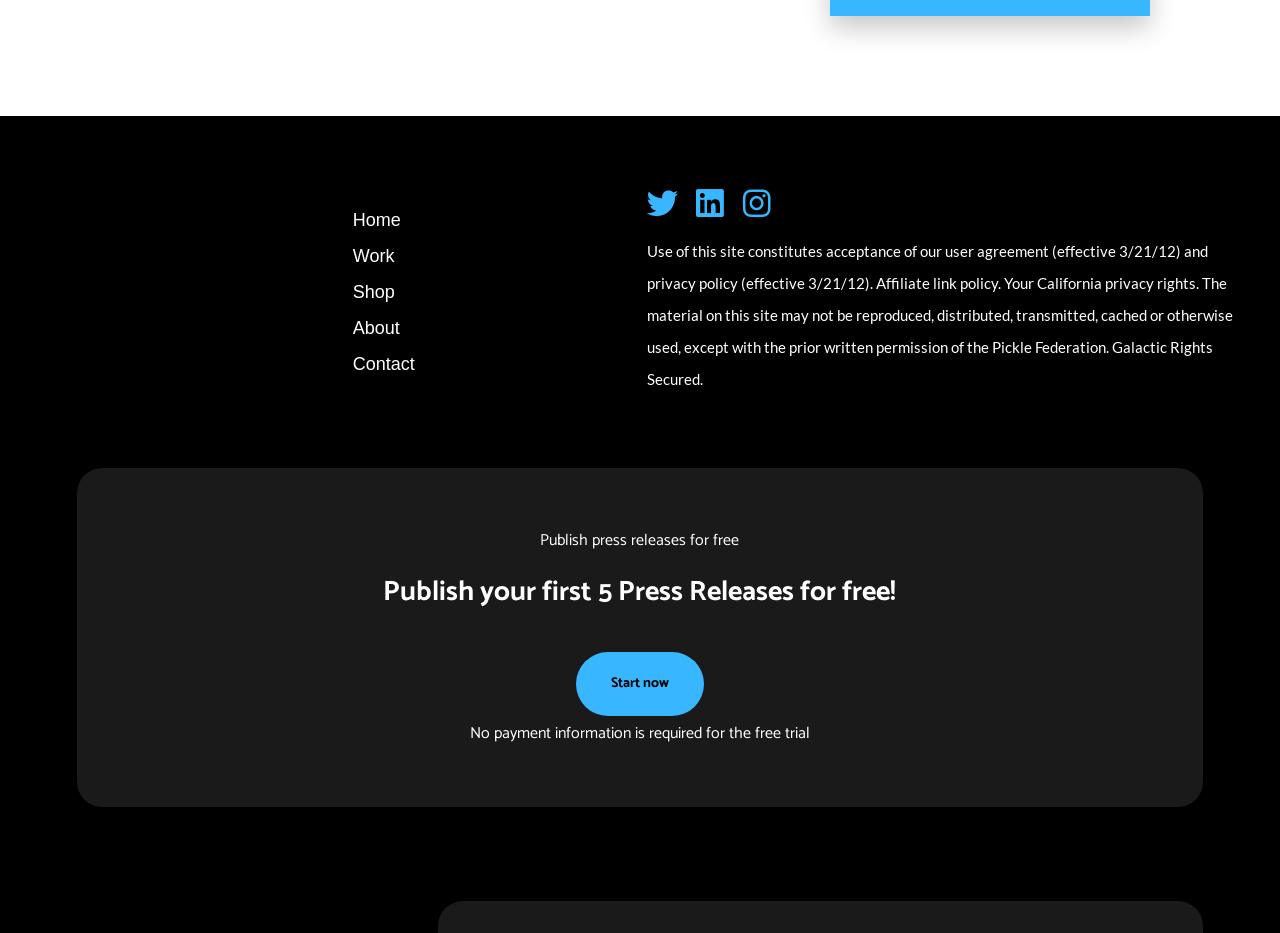How many links are in the top menu?
Craft a detailed and extensive response to the question.

I counted the links with IDs 179 to 183, which are likely to be the top menu items, and found that there are 5 links in total.